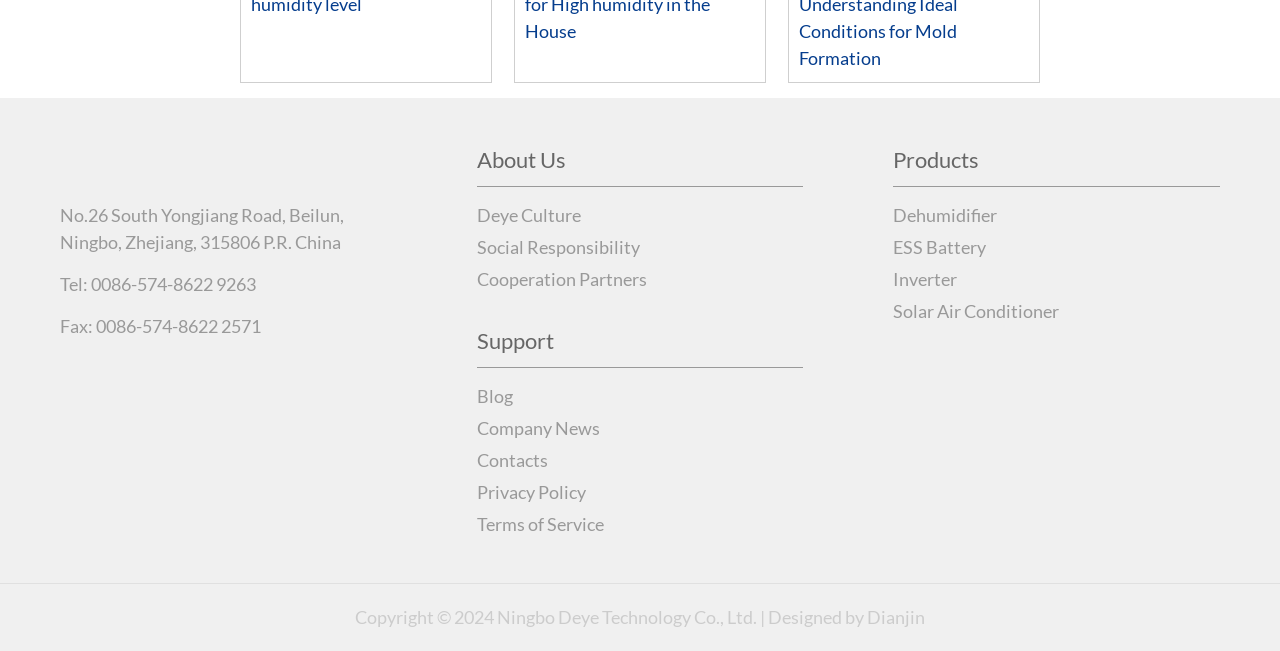Find the bounding box coordinates for the HTML element specified by: "Inverter".

[0.698, 0.412, 0.748, 0.446]